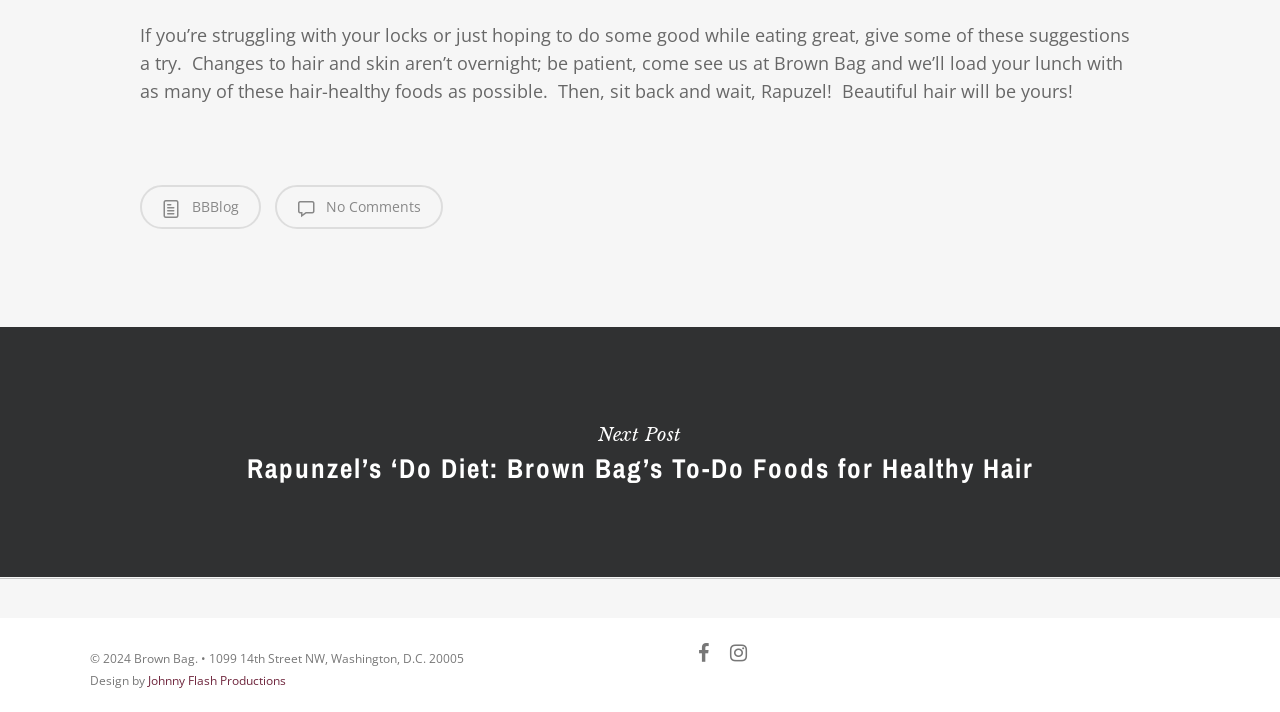What is the address of Brown Bag?
Please interpret the details in the image and answer the question thoroughly.

The question can be answered by looking at the static text element at the bottom of the webpage, which contains the address of Brown Bag.